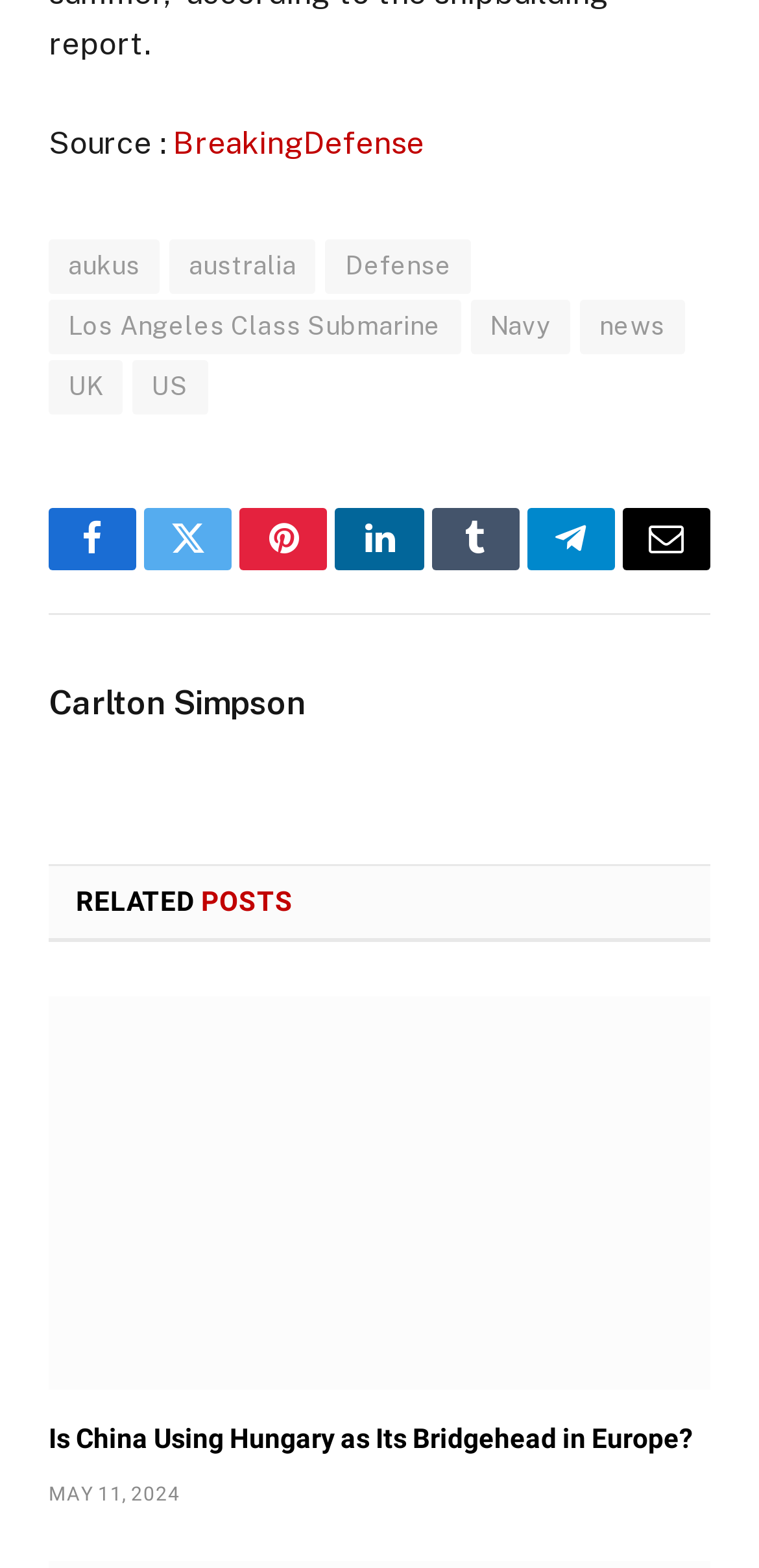Identify the bounding box coordinates of the element that should be clicked to fulfill this task: "Read the article Is China Using Hungary as Its Bridgehead in Europe?". The coordinates should be provided as four float numbers between 0 and 1, i.e., [left, top, right, bottom].

[0.064, 0.636, 0.936, 0.887]